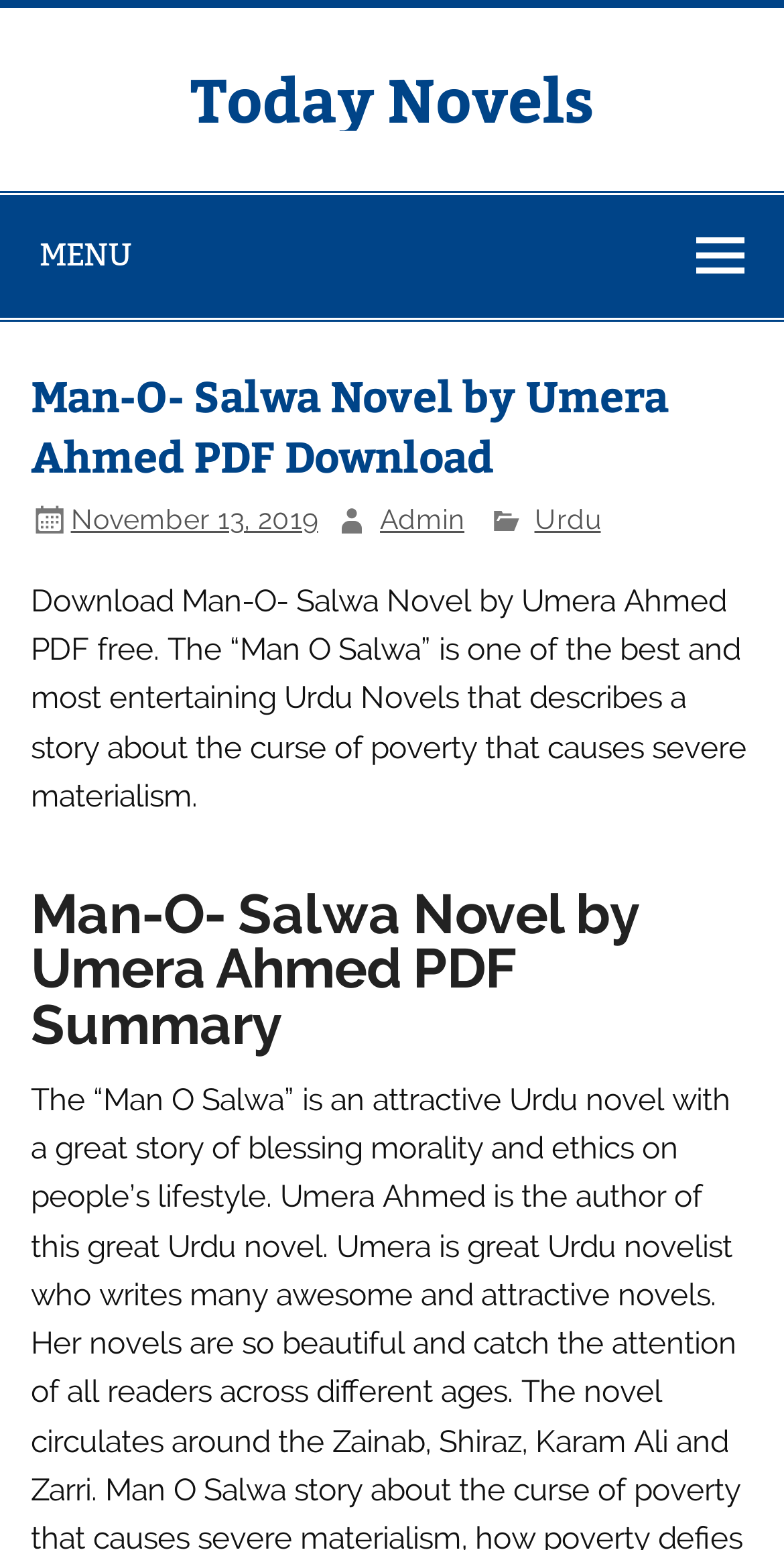Who is the author of the novel?
Utilize the image to construct a detailed and well-explained answer.

The author of the novel can be determined by reading the text 'Man-O- Salwa Novel by Umera Ahmed PDF Download' which is a heading on the webpage, indicating that Umera Ahmed is the author of the novel.